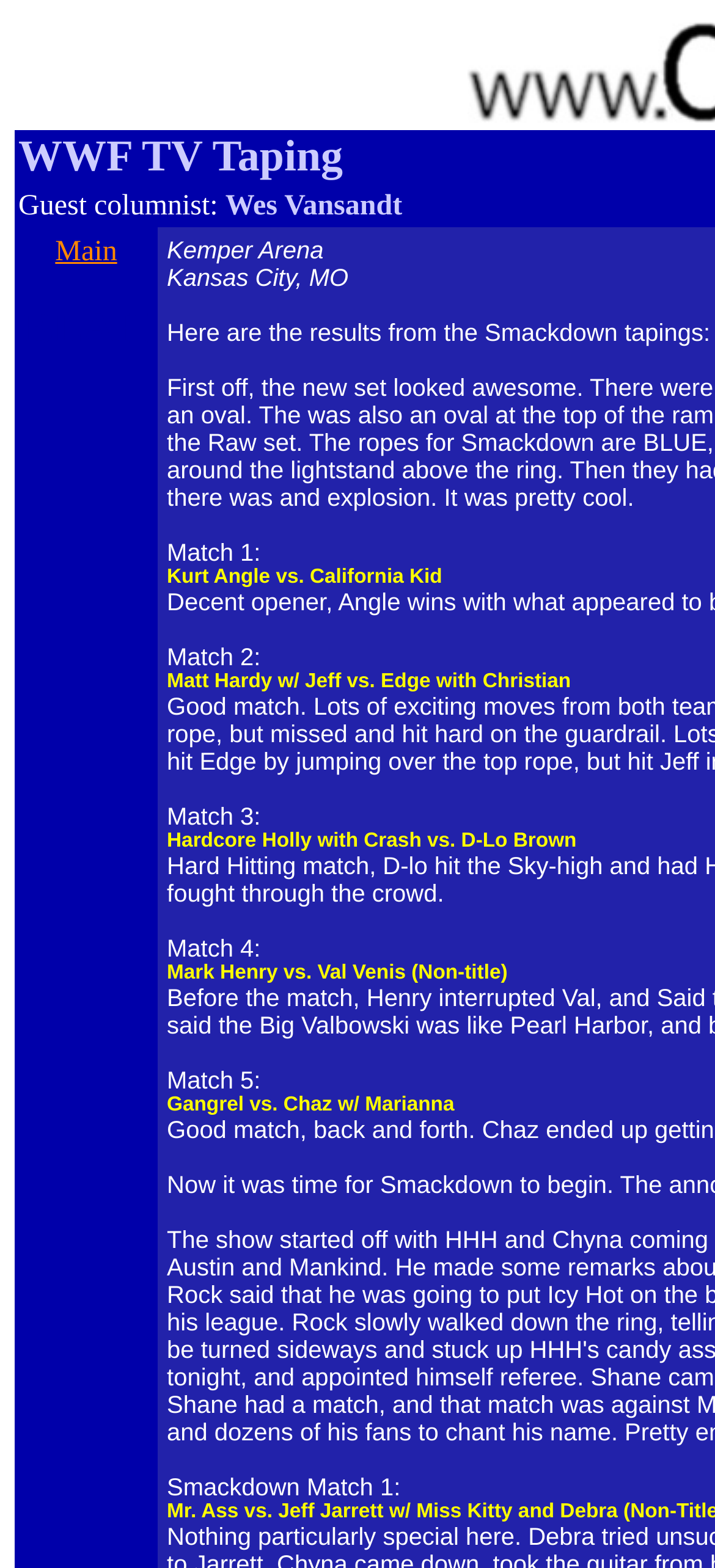How many matches are listed on this webpage?
Can you offer a detailed and complete answer to this question?

By counting the 'Match X:' headings, I can see that there are 5 matches listed on this webpage.